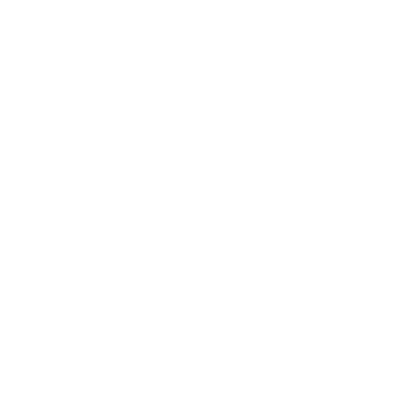What event is associated with the bus design?
Kindly offer a comprehensive and detailed response to the question.

The caption states that the bus design incorporates elements associated with the LGBTQ+ community, reflecting the celebration of diversity during events like the Christopher Street Day (CSD). This implies that the bus's design is inspired by the themes and values of this event, which is a significant aspect of the LGBTQ+ community.